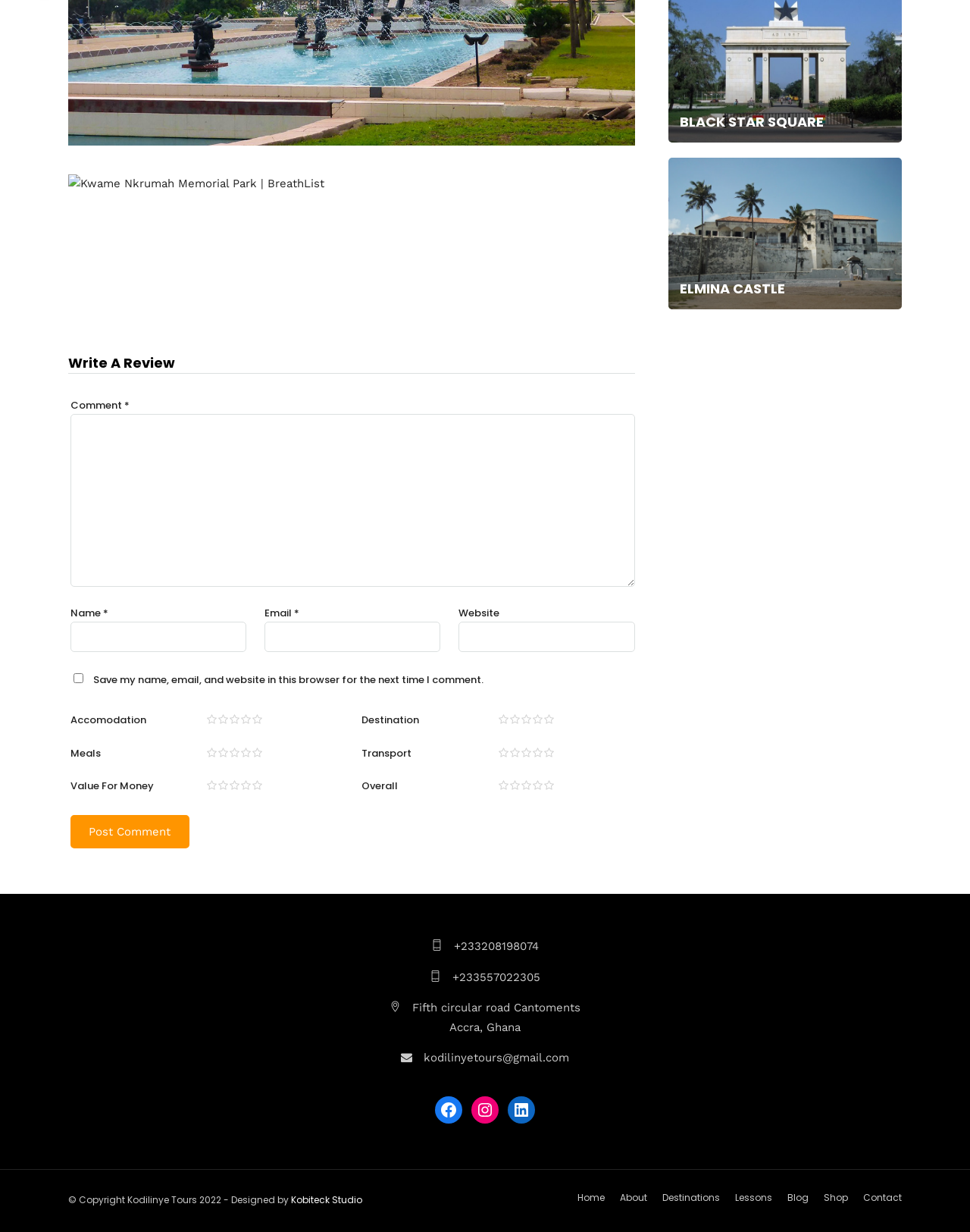How many rating options are available for Accommodation?
Look at the image and respond with a single word or a short phrase.

5